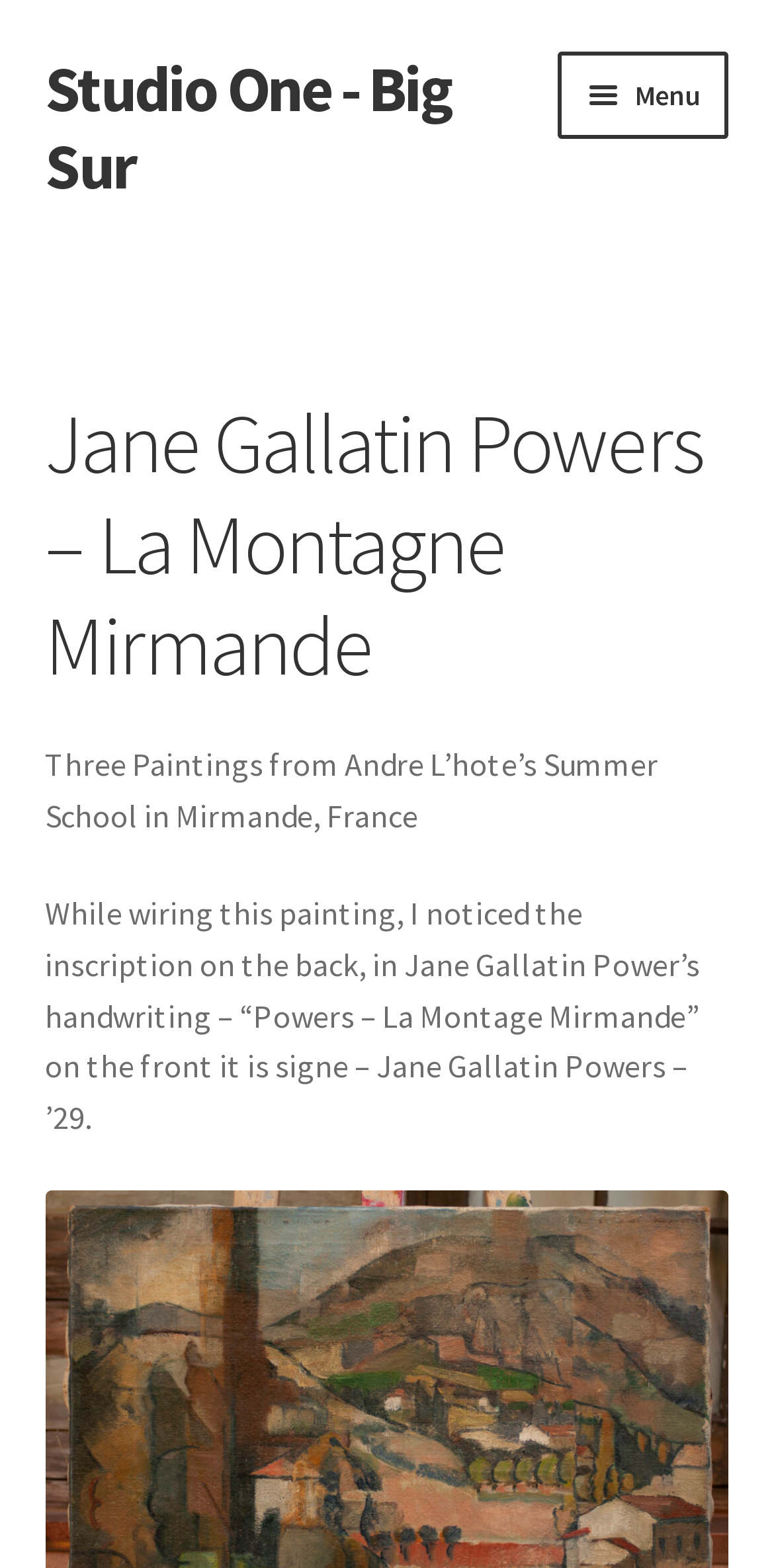What is the bounding box coordinate of the 'Menu' button?
Using the screenshot, give a one-word or short phrase answer.

[0.722, 0.033, 0.942, 0.088]